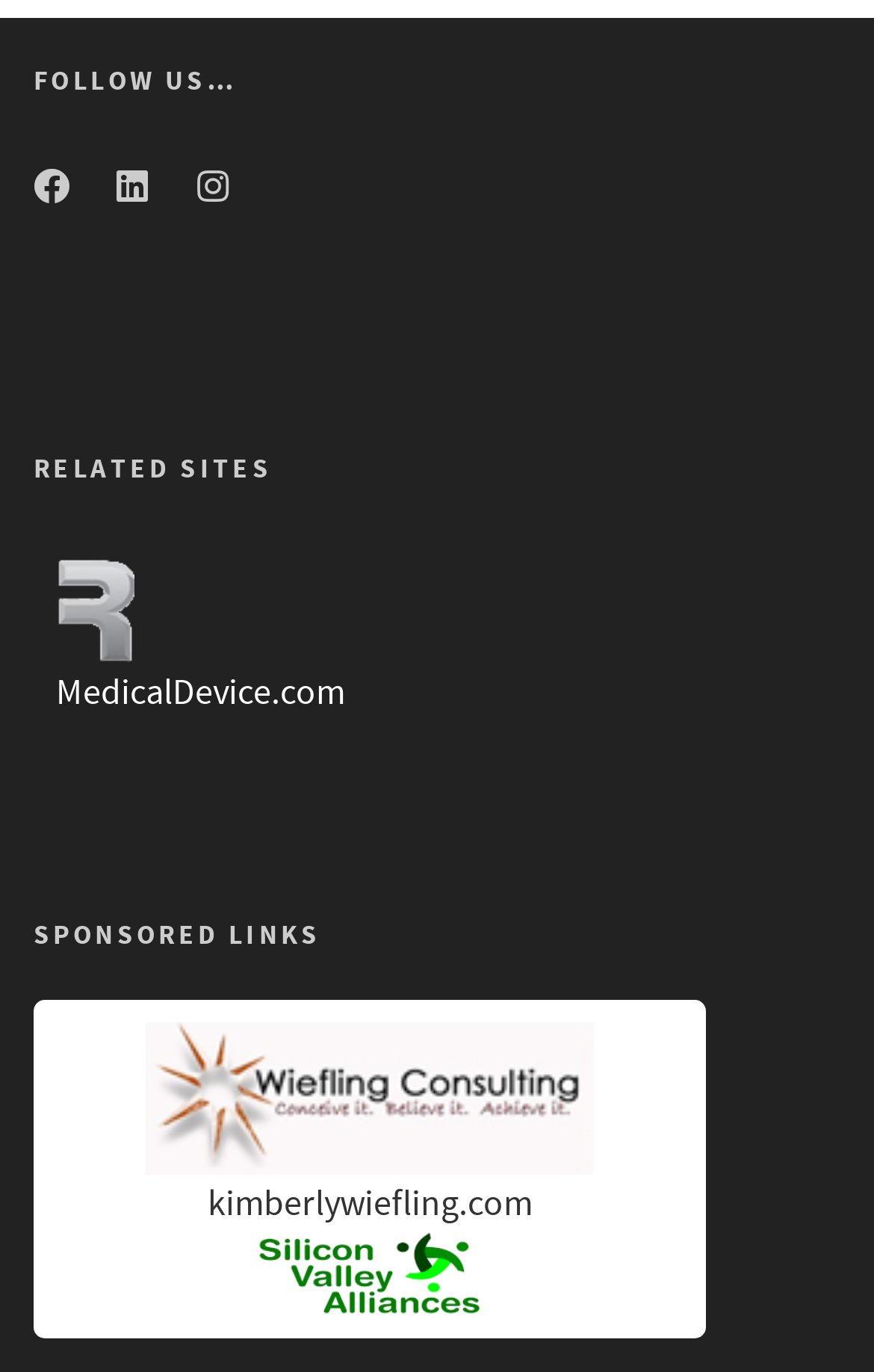How many sponsored links are there?
Using the image as a reference, give a one-word or short phrase answer.

3